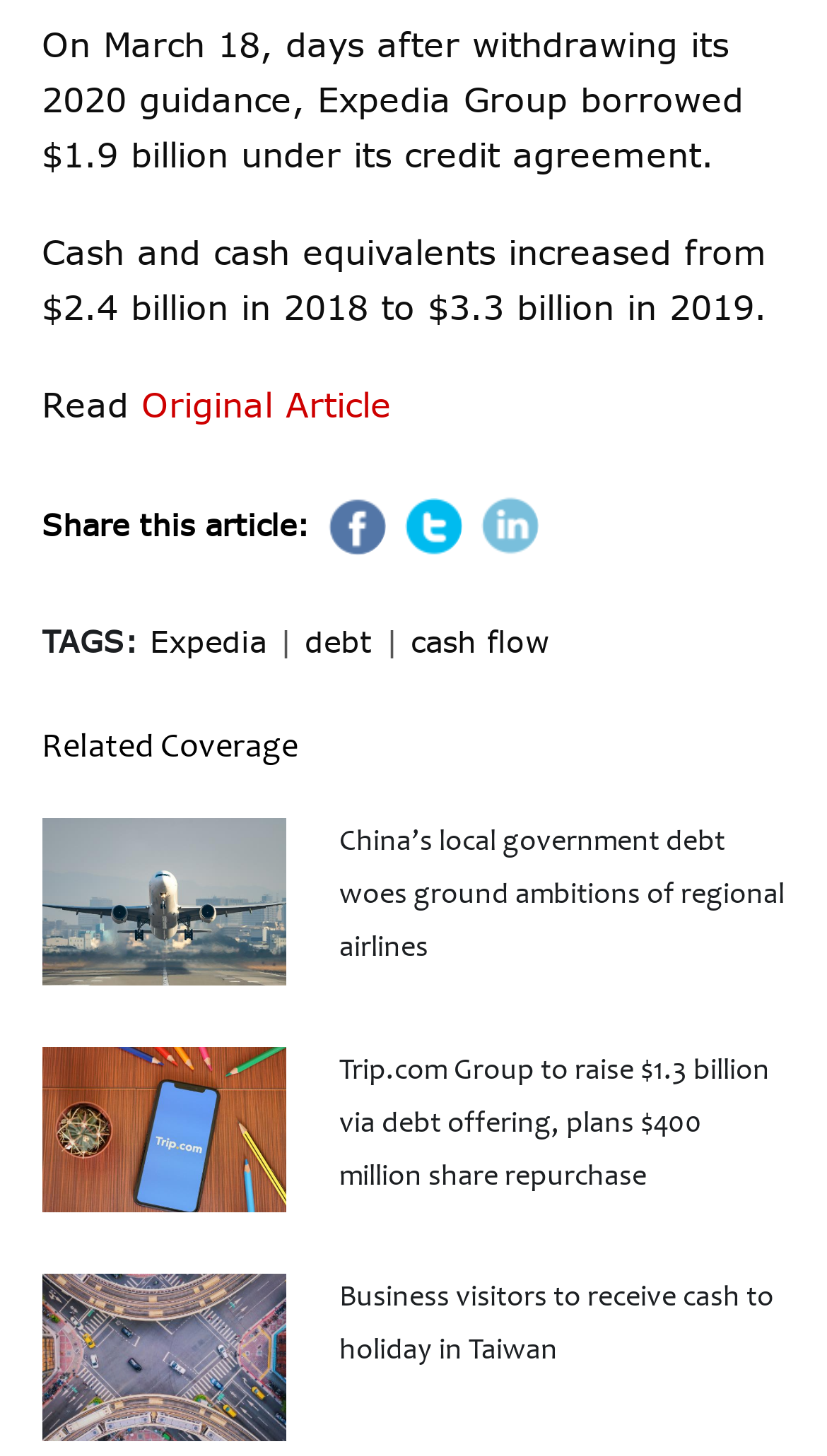What is the purpose of the 'Share this article:' section?
Please answer the question as detailed as possible based on the image.

The 'Share this article:' section is likely intended to allow users to share the article on social media or via email, as it is a common feature on news websites to facilitate sharing of content.